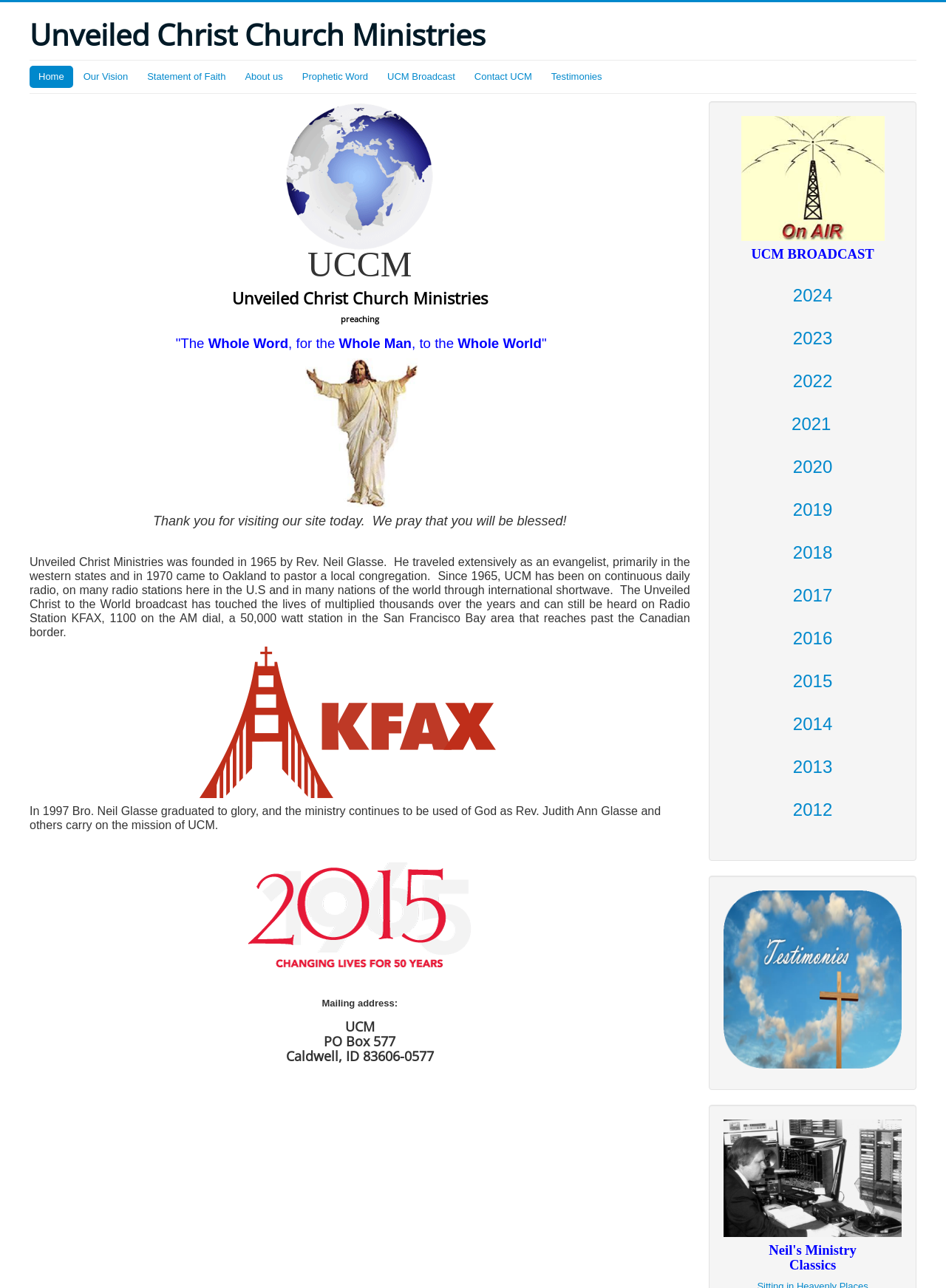Bounding box coordinates should be provided in the format (top-left x, top-left y, bottom-right x, bottom-right y) with all values between 0 and 1. Identify the bounding box for this UI element: Startseite

None